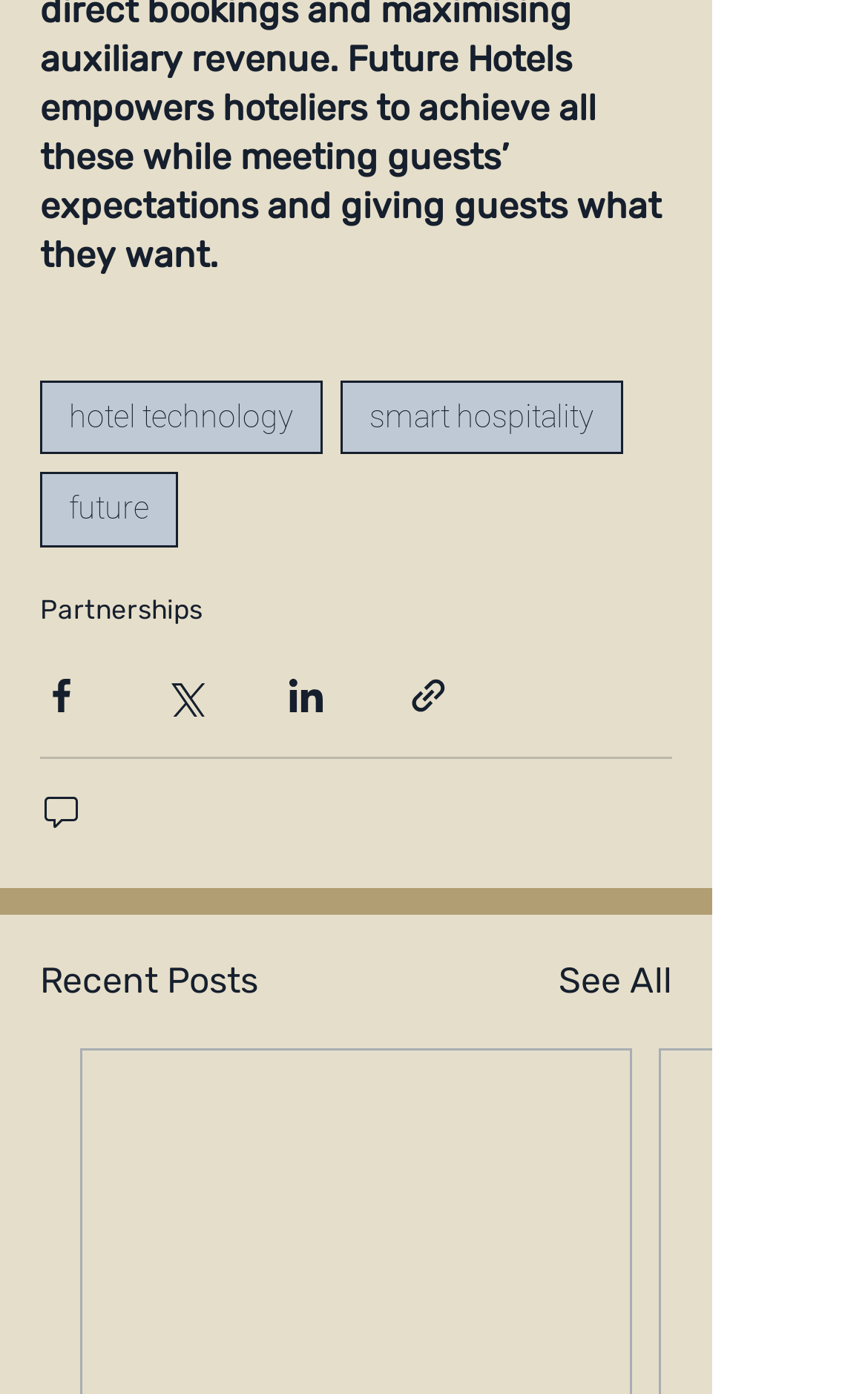Provide a short answer to the following question with just one word or phrase: How many social media sharing options are available?

4